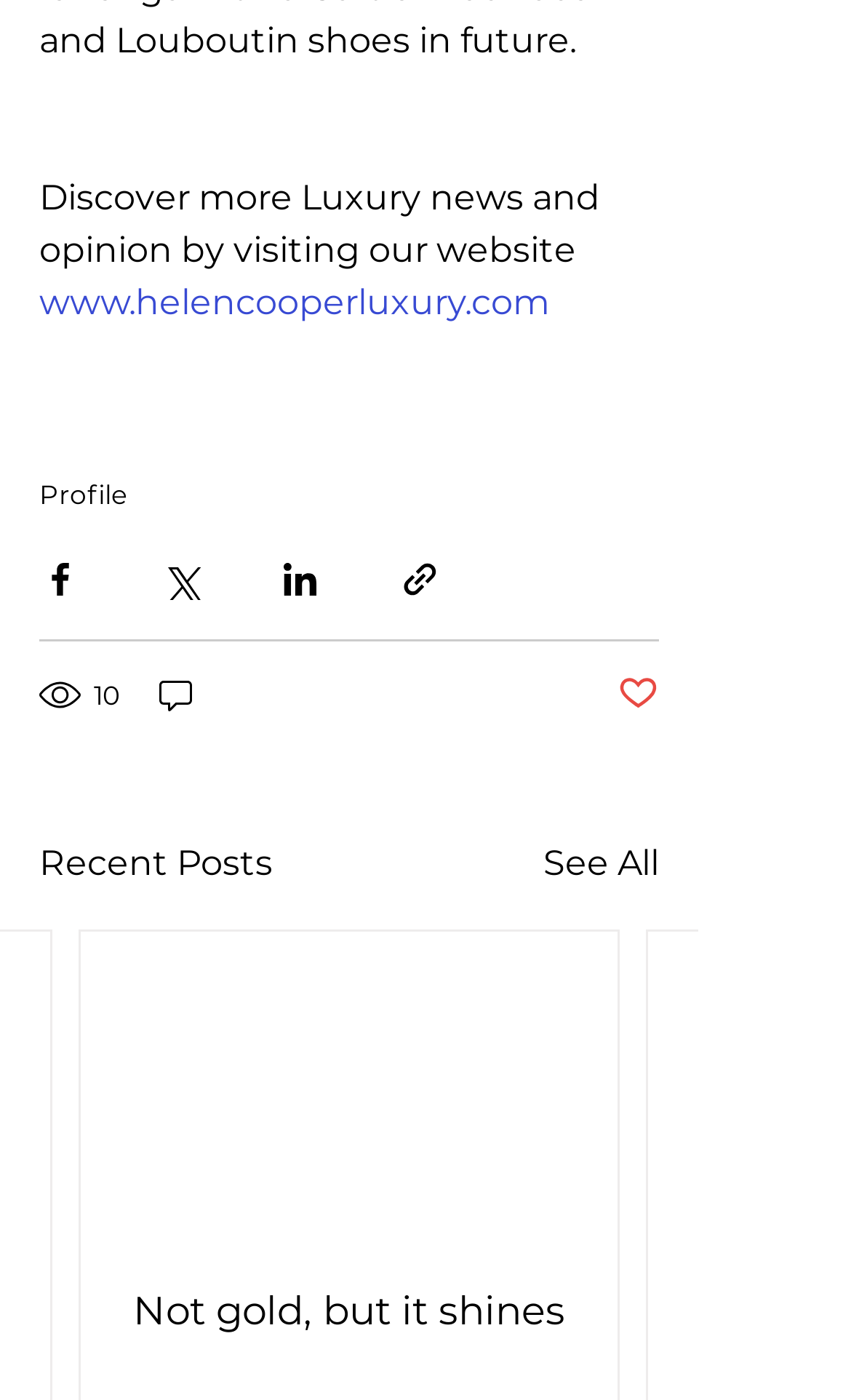Locate the bounding box coordinates of the element that needs to be clicked to carry out the instruction: "View profile". The coordinates should be given as four float numbers ranging from 0 to 1, i.e., [left, top, right, bottom].

[0.046, 0.342, 0.149, 0.365]